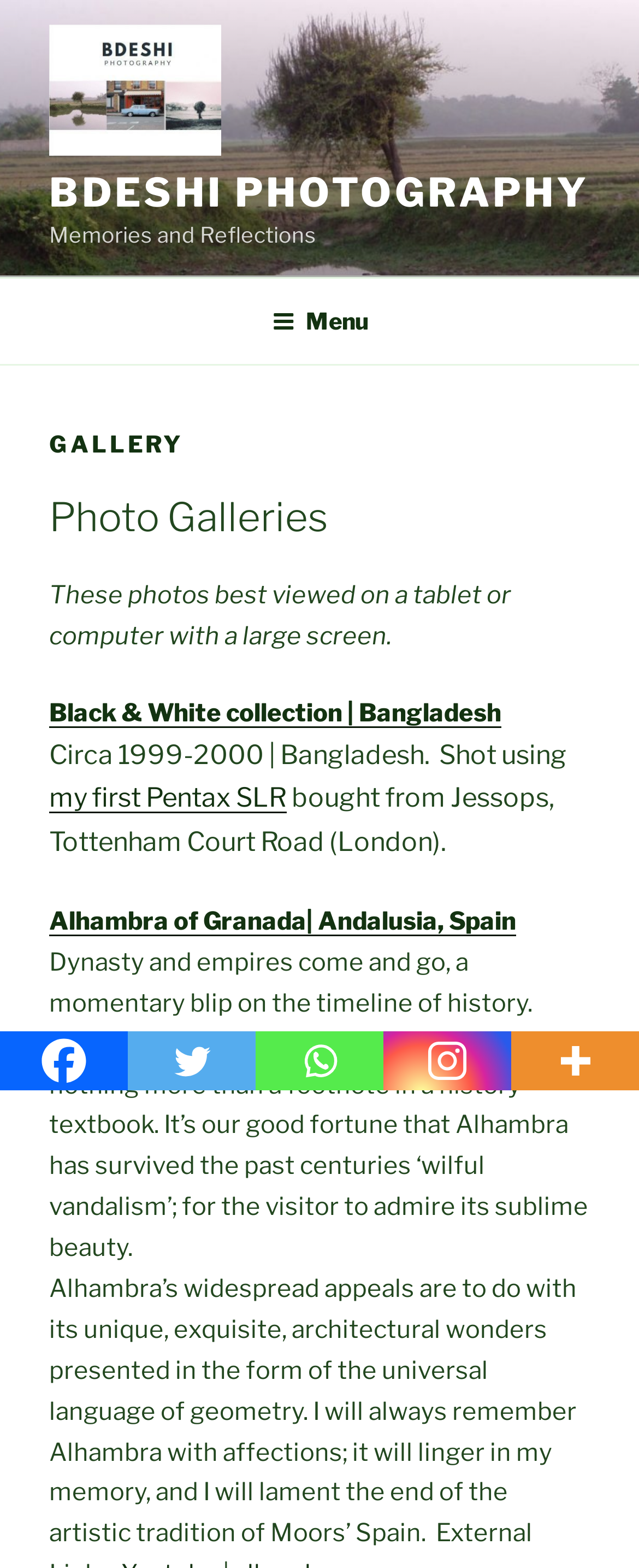Please give a succinct answer to the question in one word or phrase:
What is the location of the Alhambra?

Andalusia, Spain